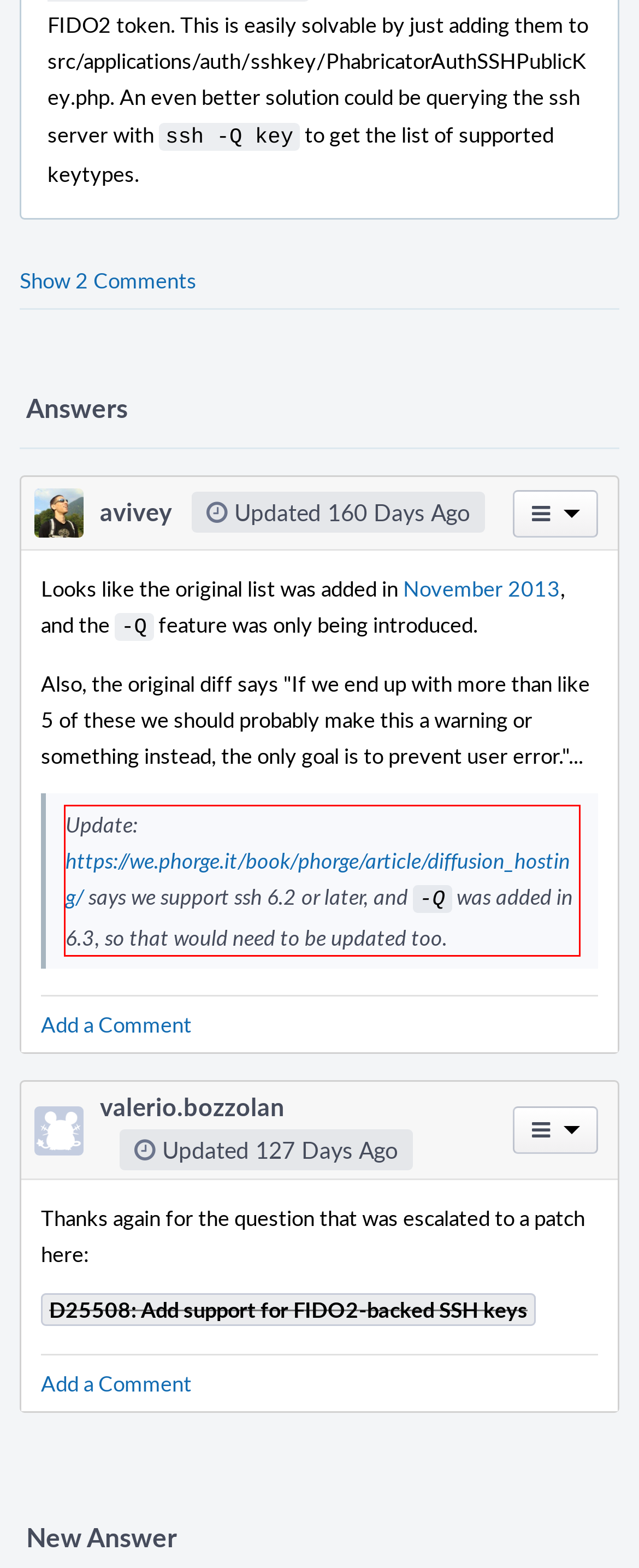From the screenshot of the webpage, locate the red bounding box and extract the text contained within that area.

Update: https://we.phorge.it/book/phorge/article/diffusion_hosting/ says we support ssh 6.2 or later, and -Q was added in 6.3, so that would need to be updated too.